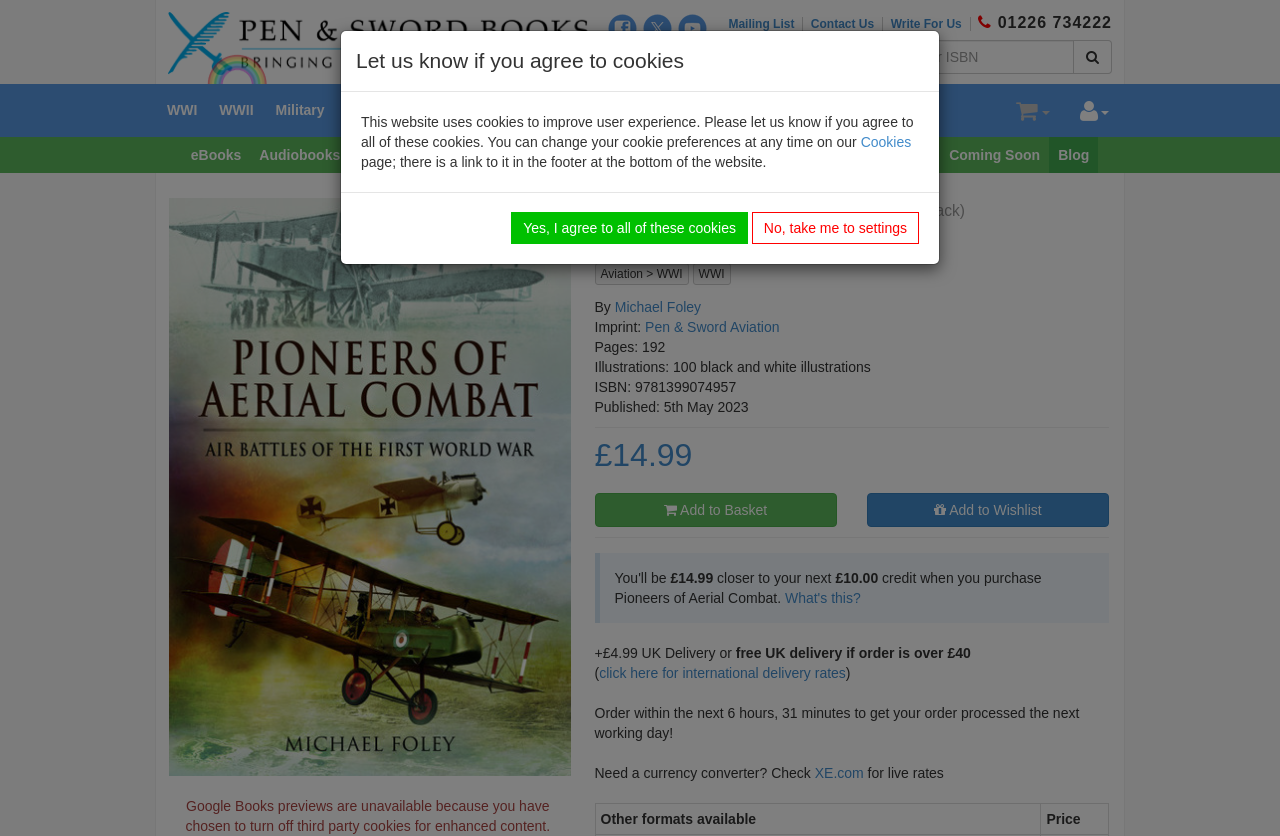Determine the bounding box coordinates of the clickable region to carry out the instruction: "View eBooks".

[0.142, 0.164, 0.196, 0.207]